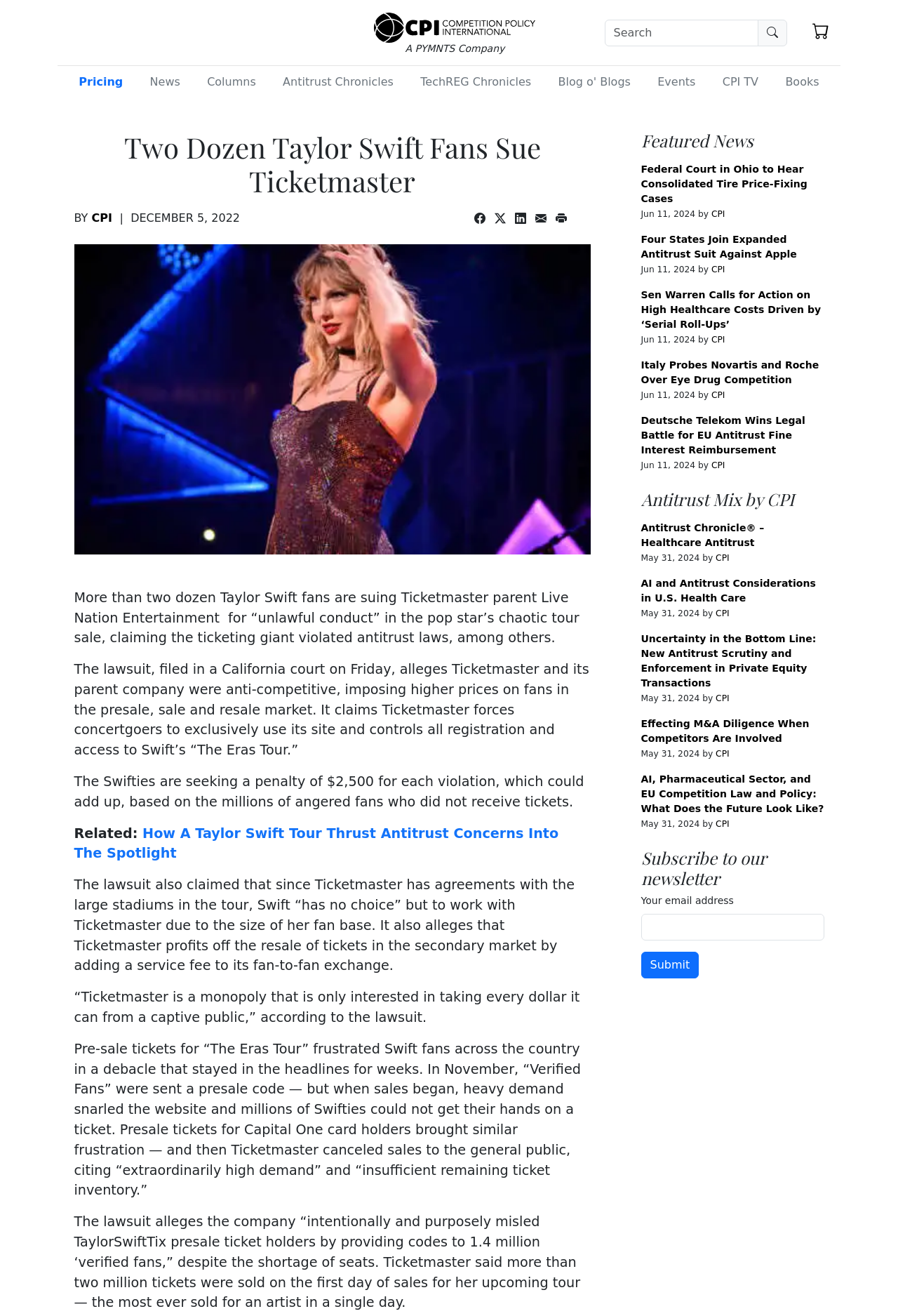Kindly determine the bounding box coordinates for the area that needs to be clicked to execute this instruction: "View the next post".

None